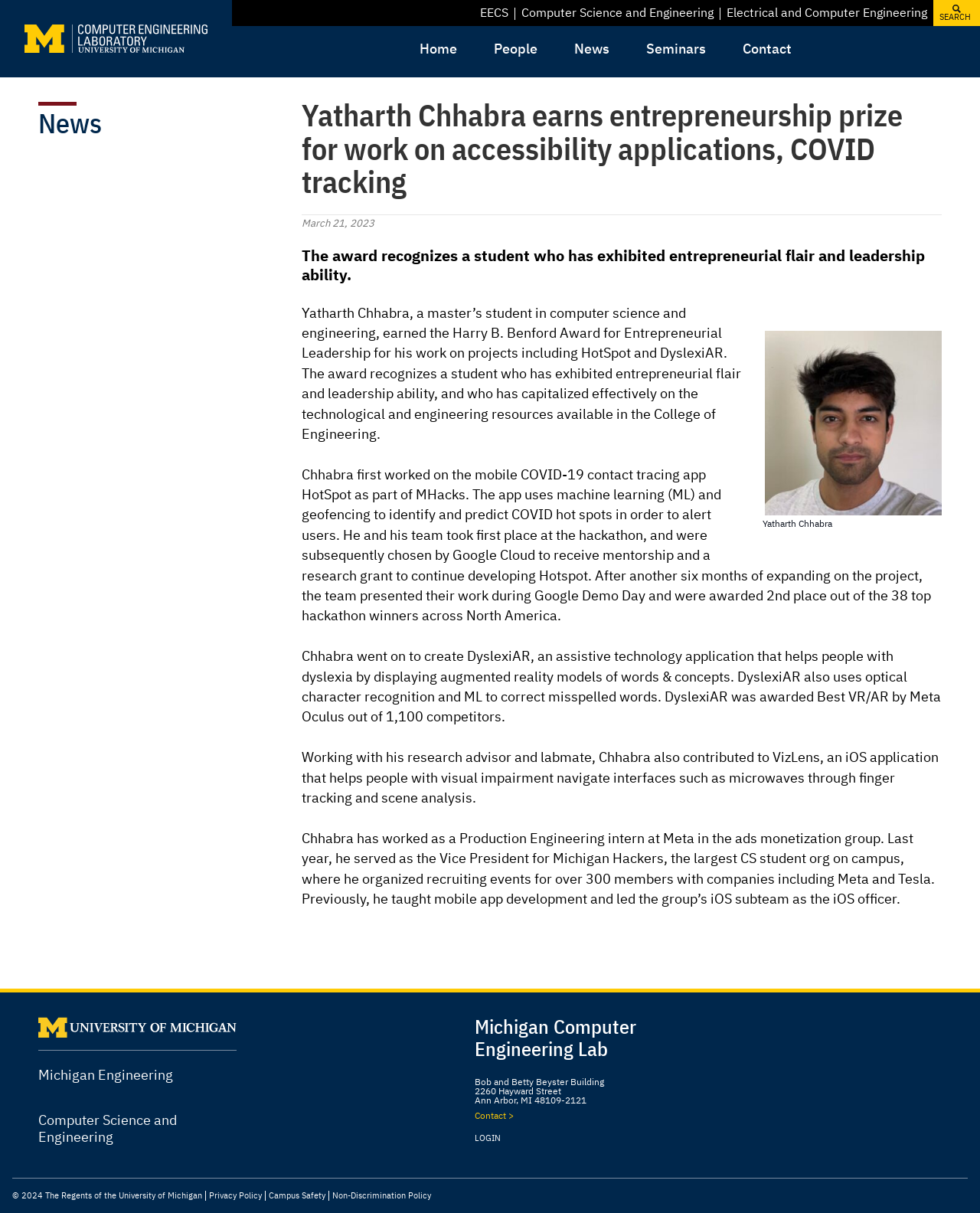Locate the bounding box coordinates of the element's region that should be clicked to carry out the following instruction: "Go to the Home page". The coordinates need to be four float numbers between 0 and 1, i.e., [left, top, right, bottom].

[0.416, 0.021, 0.479, 0.059]